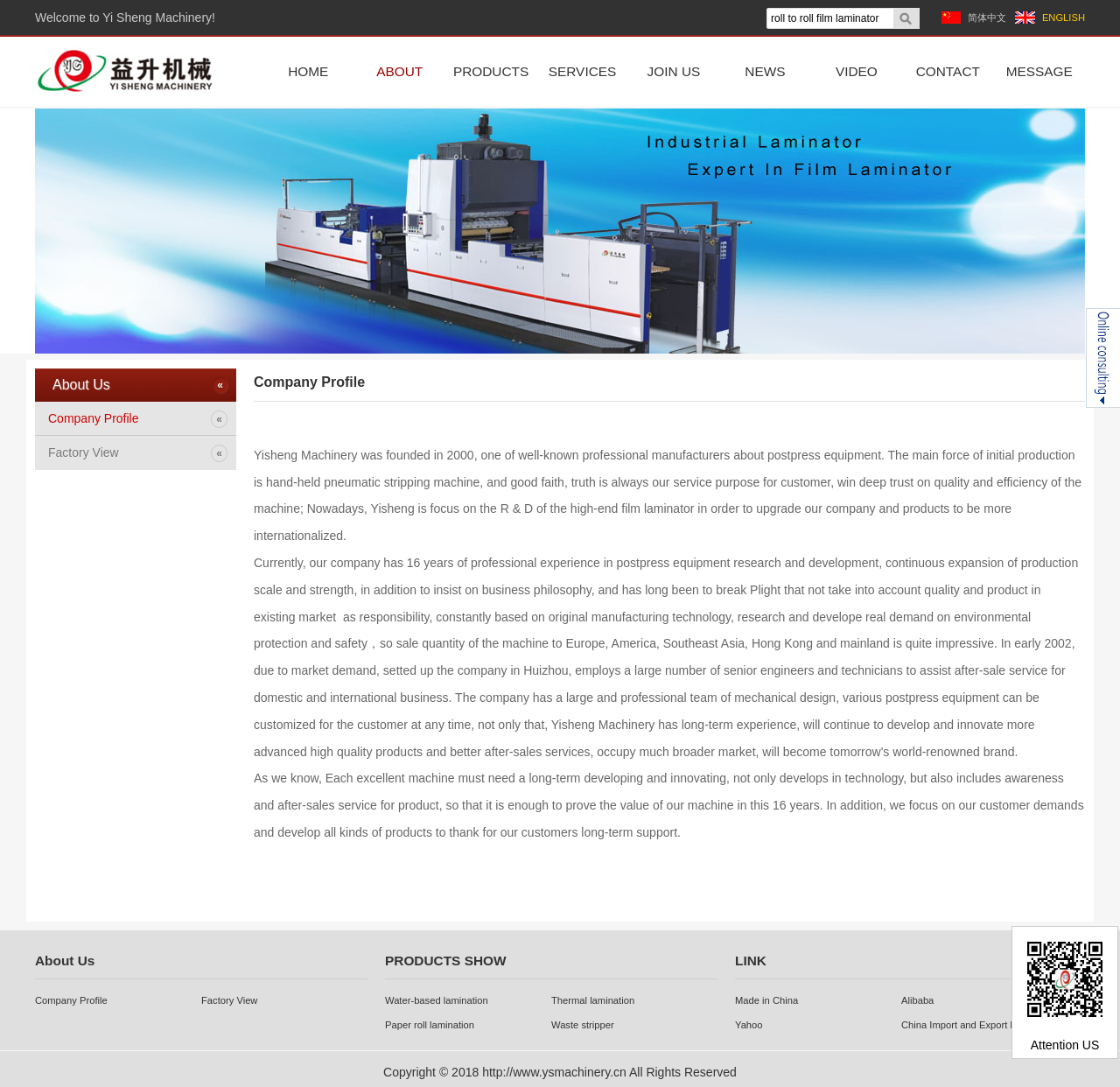What is the purpose of the company?
Please provide a single word or phrase as your answer based on the image.

good faith, truth